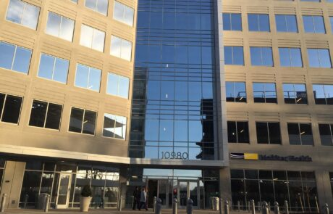What is the purpose of the building?
Deliver a detailed and extensive answer to the question.

The presence of a sign that reads 'MedStar Health' suggests that the building is part of a health services operation, implying that it may be a hospital, clinic, or other medical facility.